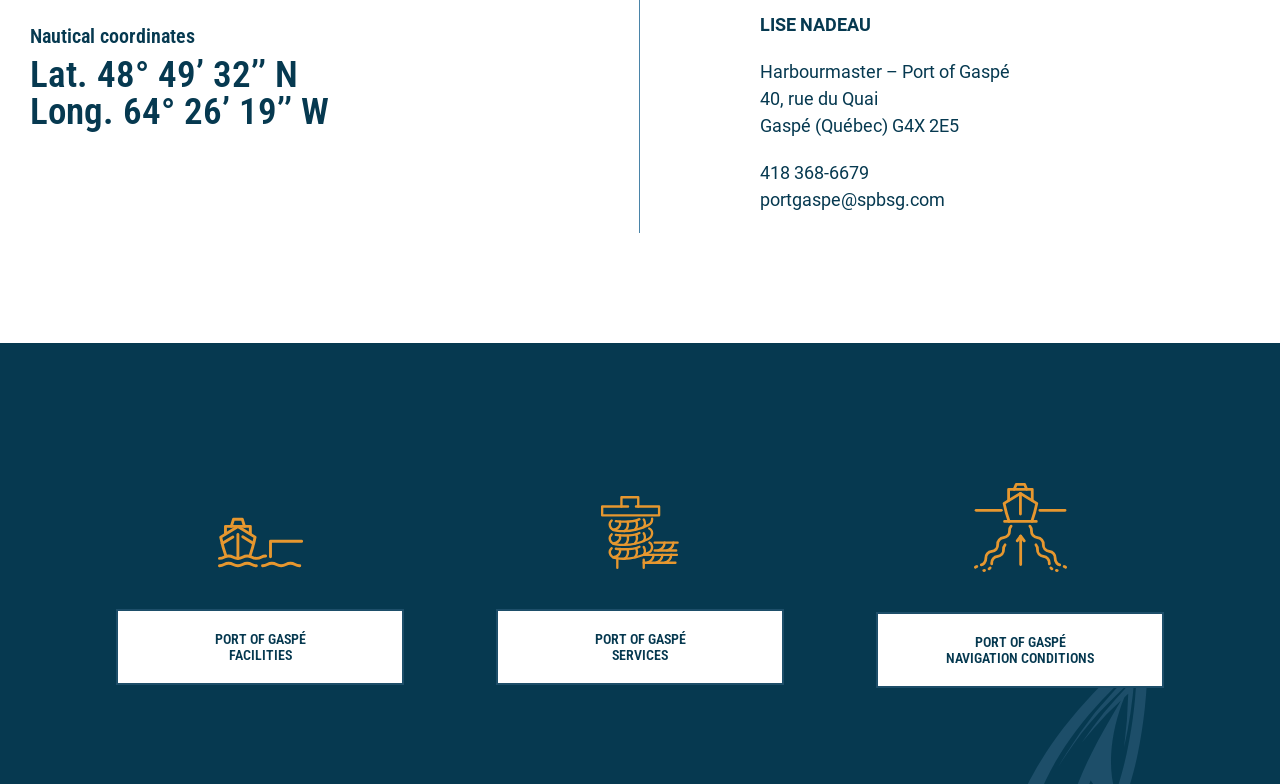Analyze the image and provide a detailed answer to the question: What is the postal code of the location?

I found the postal code by looking at the address 'Gaspé (Québec) G4X 2E5' which is located at the top-right of the webpage, indicating the location of the Port of Gaspé.